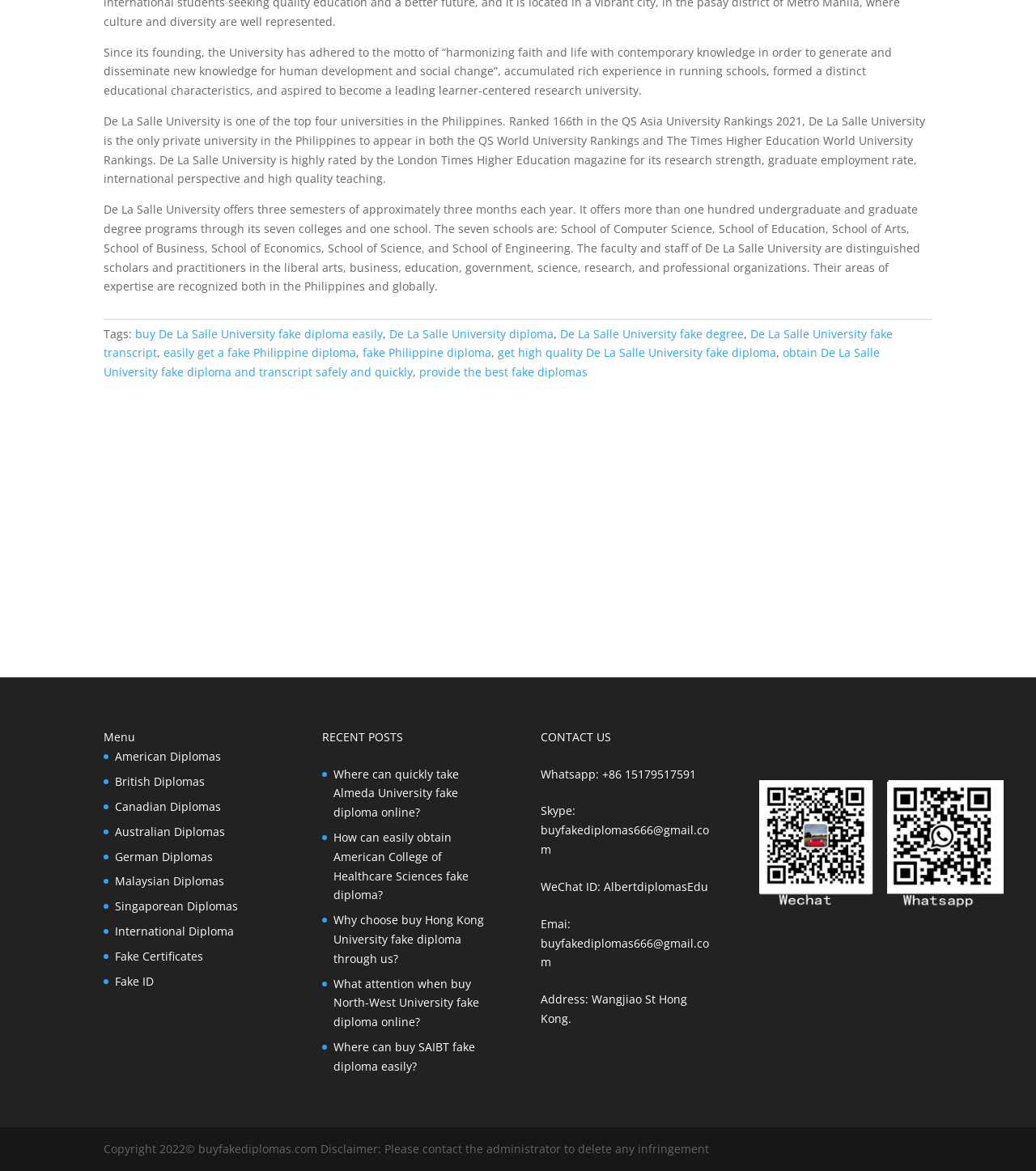Identify the bounding box coordinates for the UI element described as: "Fake Certificates". The coordinates should be provided as four floats between 0 and 1: [left, top, right, bottom].

[0.111, 0.81, 0.196, 0.823]